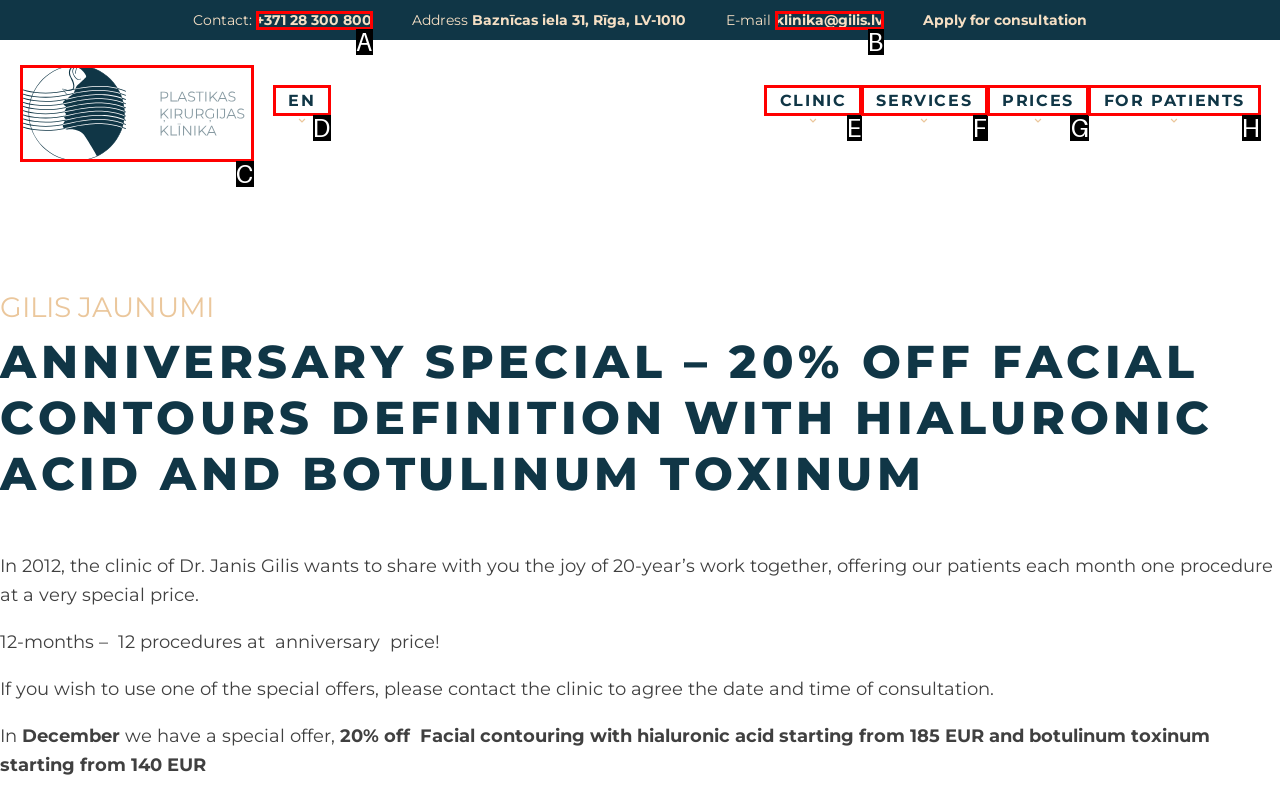Determine the HTML element that aligns with the description: +371 28 300 800
Answer by stating the letter of the appropriate option from the available choices.

A